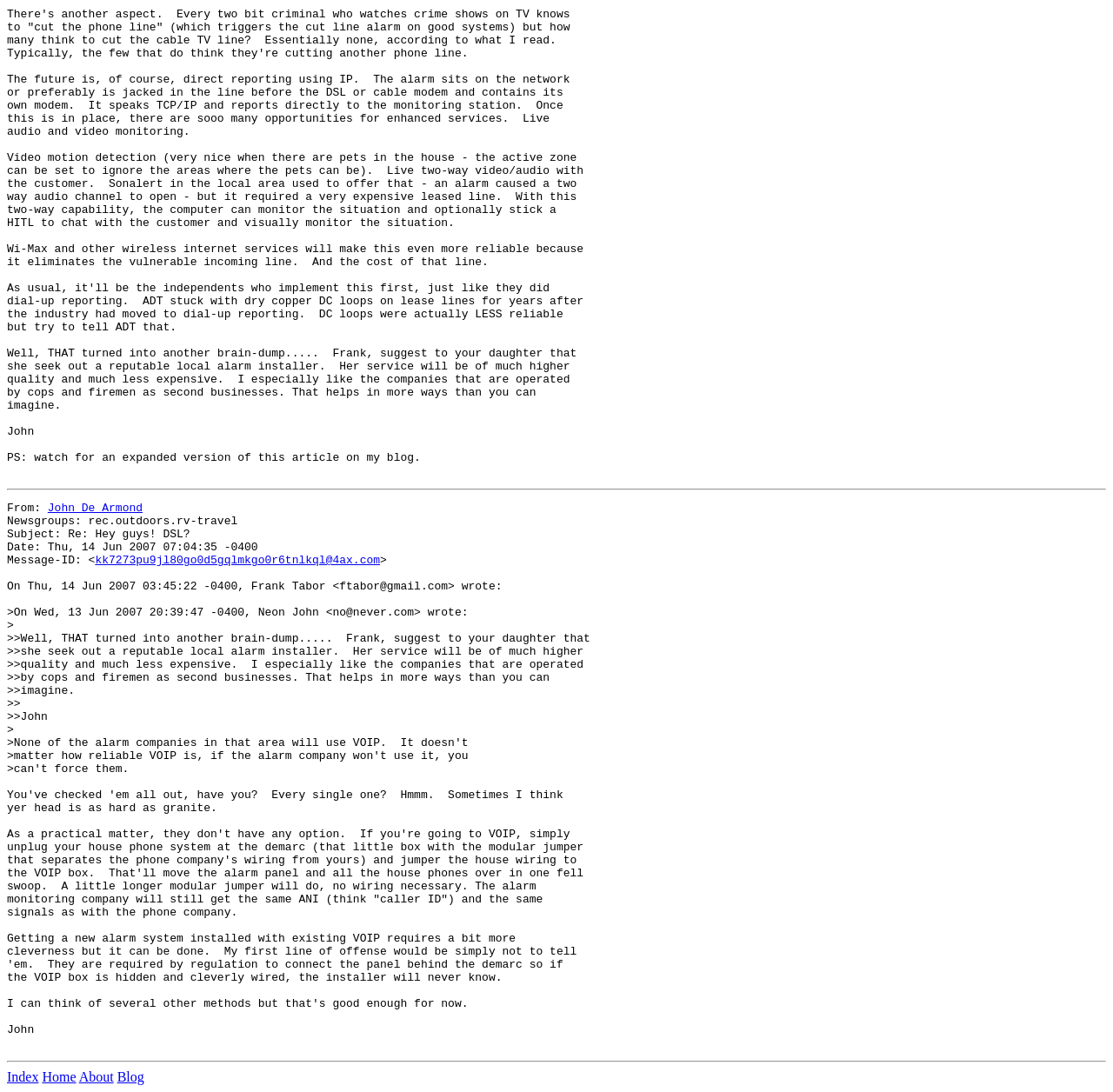Given the description of a UI element: "John De Armond", identify the bounding box coordinates of the matching element in the webpage screenshot.

[0.043, 0.459, 0.129, 0.471]